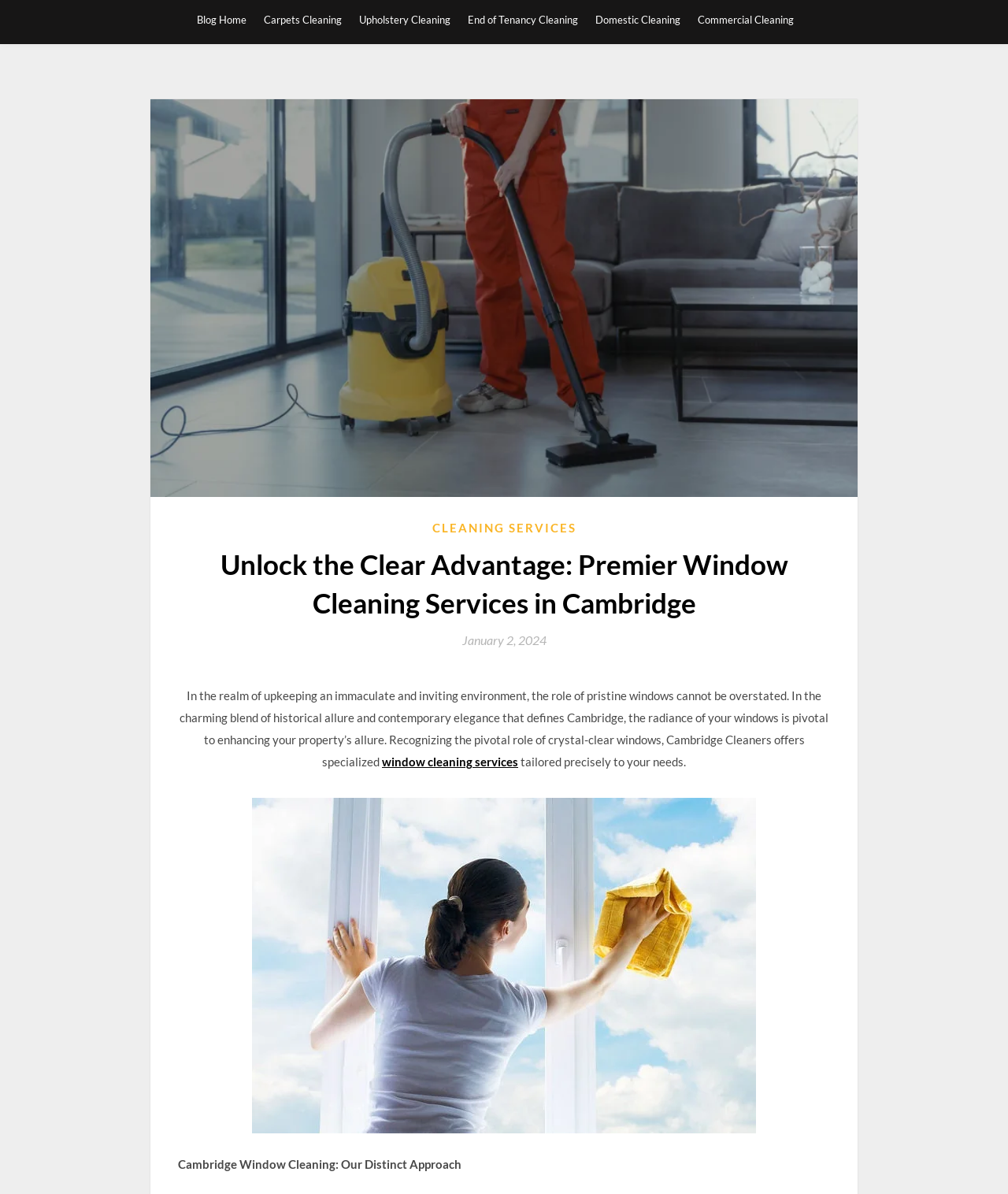What is the focus of the webpage?
Give a detailed explanation using the information visible in the image.

The webpage is focused on window cleaning services, as evident from the heading 'Unlock the Clear Advantage: Premier Window Cleaning Services in Cambridge' and the description that follows, which highlights the importance of pristine windows in enhancing a property's allure.